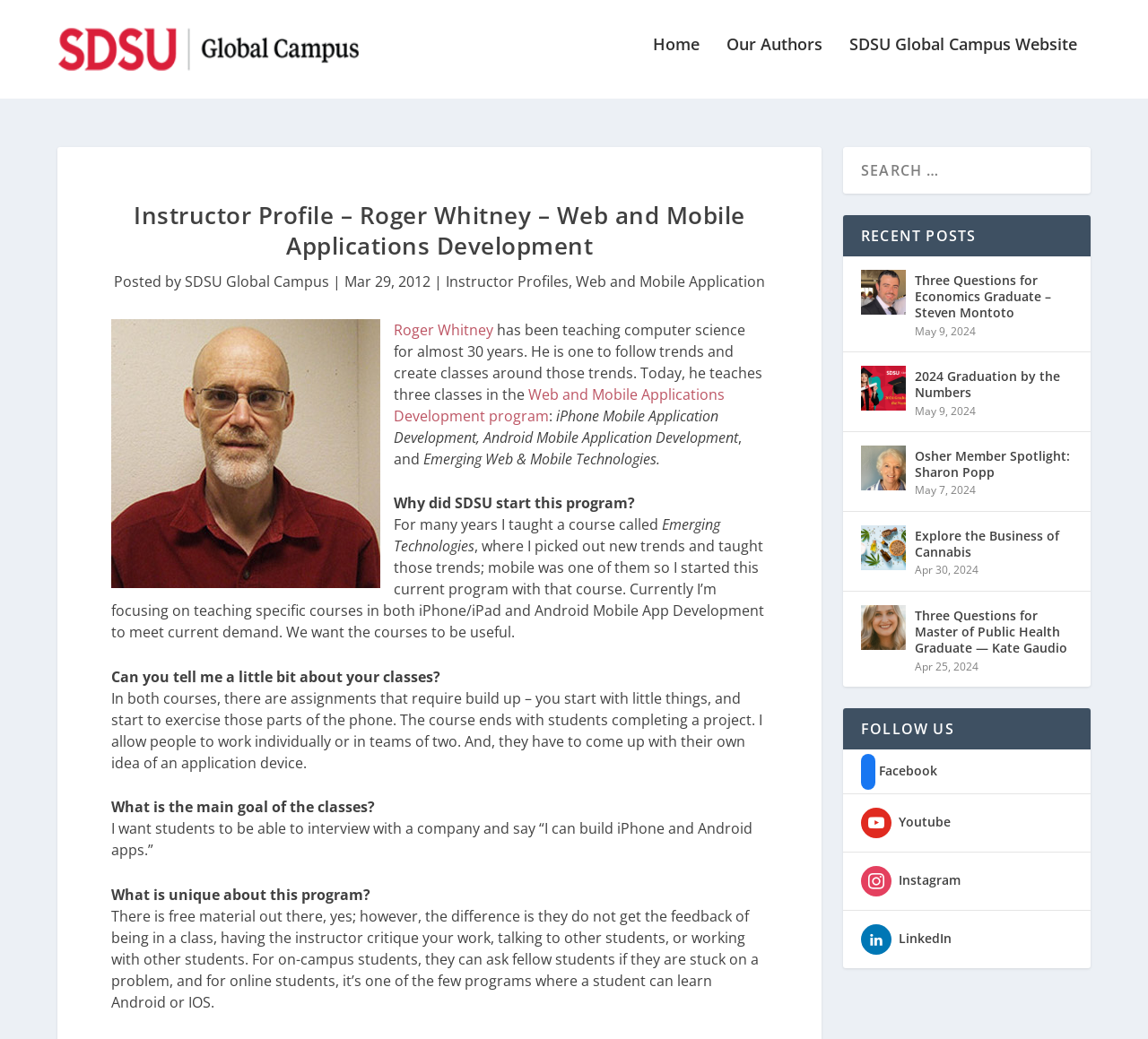What is the main goal of the classes?
Using the image, provide a detailed and thorough answer to the question.

The main goal of the classes is mentioned in the text 'I want students to be able to interview with a company and say “I can build iPhone and Android apps.”' as to build iPhone and Android apps.